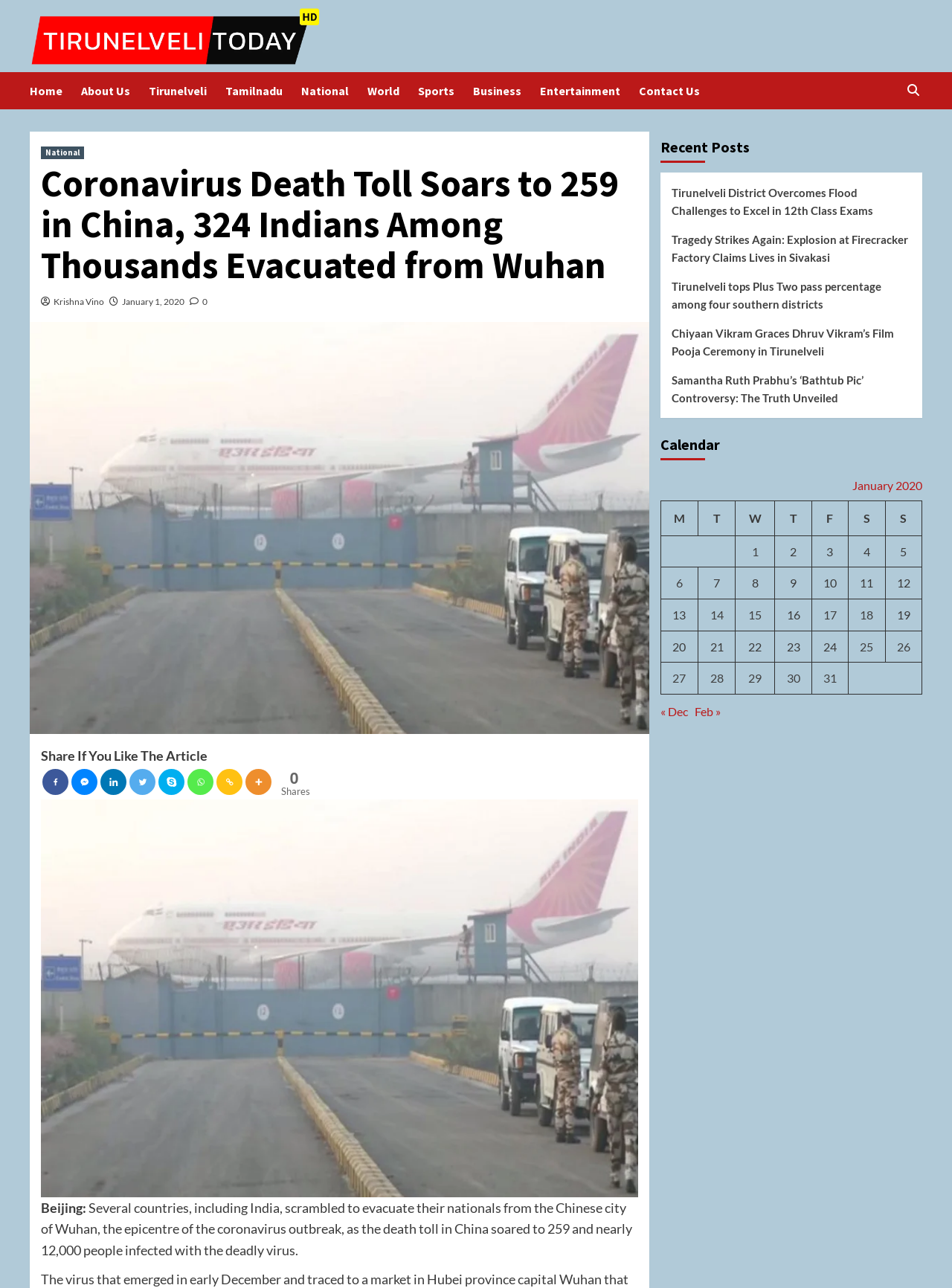Provide the bounding box coordinates for the UI element described in this sentence: "parent_node: 0 aria-label="Facebook Messenger"". The coordinates should be four float values between 0 and 1, i.e., [left, top, right, bottom].

[0.075, 0.597, 0.102, 0.617]